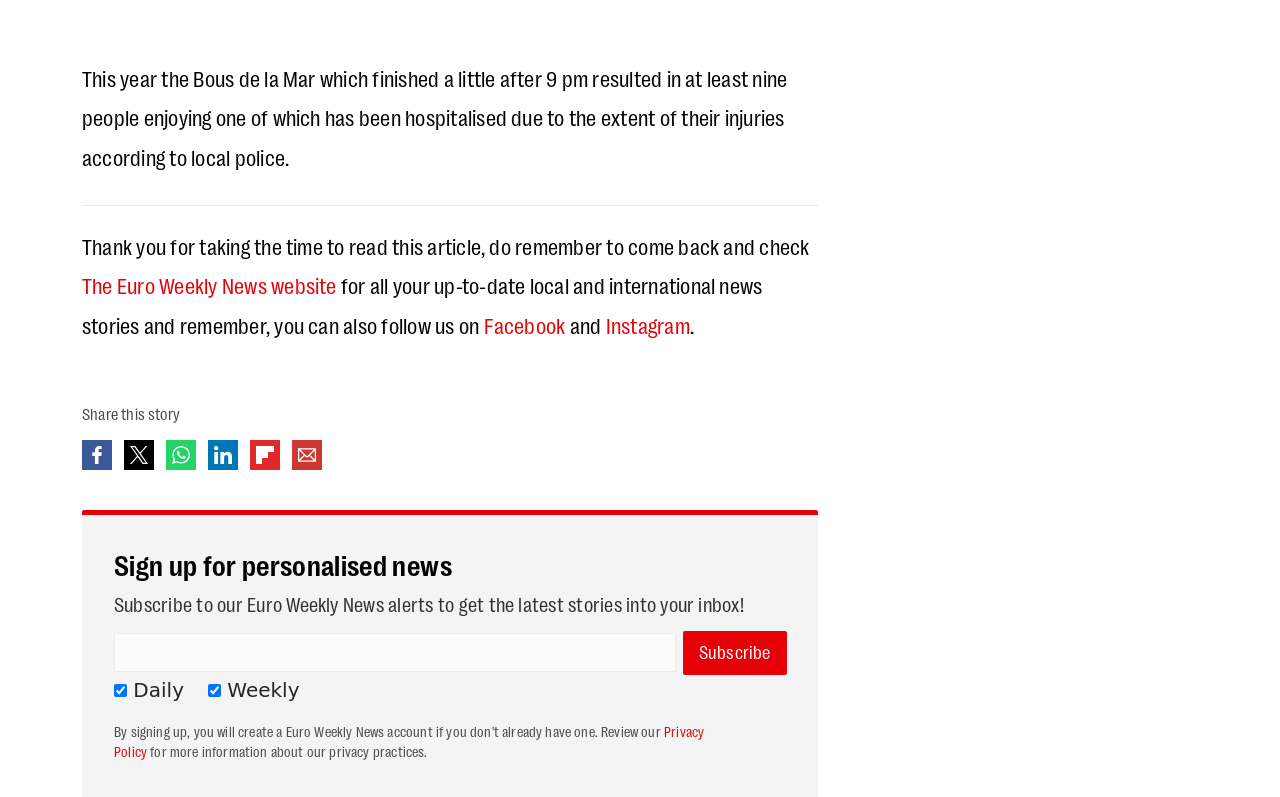Determine the bounding box coordinates for the UI element with the following description: "The Euro Weekly News website". The coordinates should be four float numbers between 0 and 1, represented as [left, top, right, bottom].

[0.064, 0.34, 0.263, 0.374]